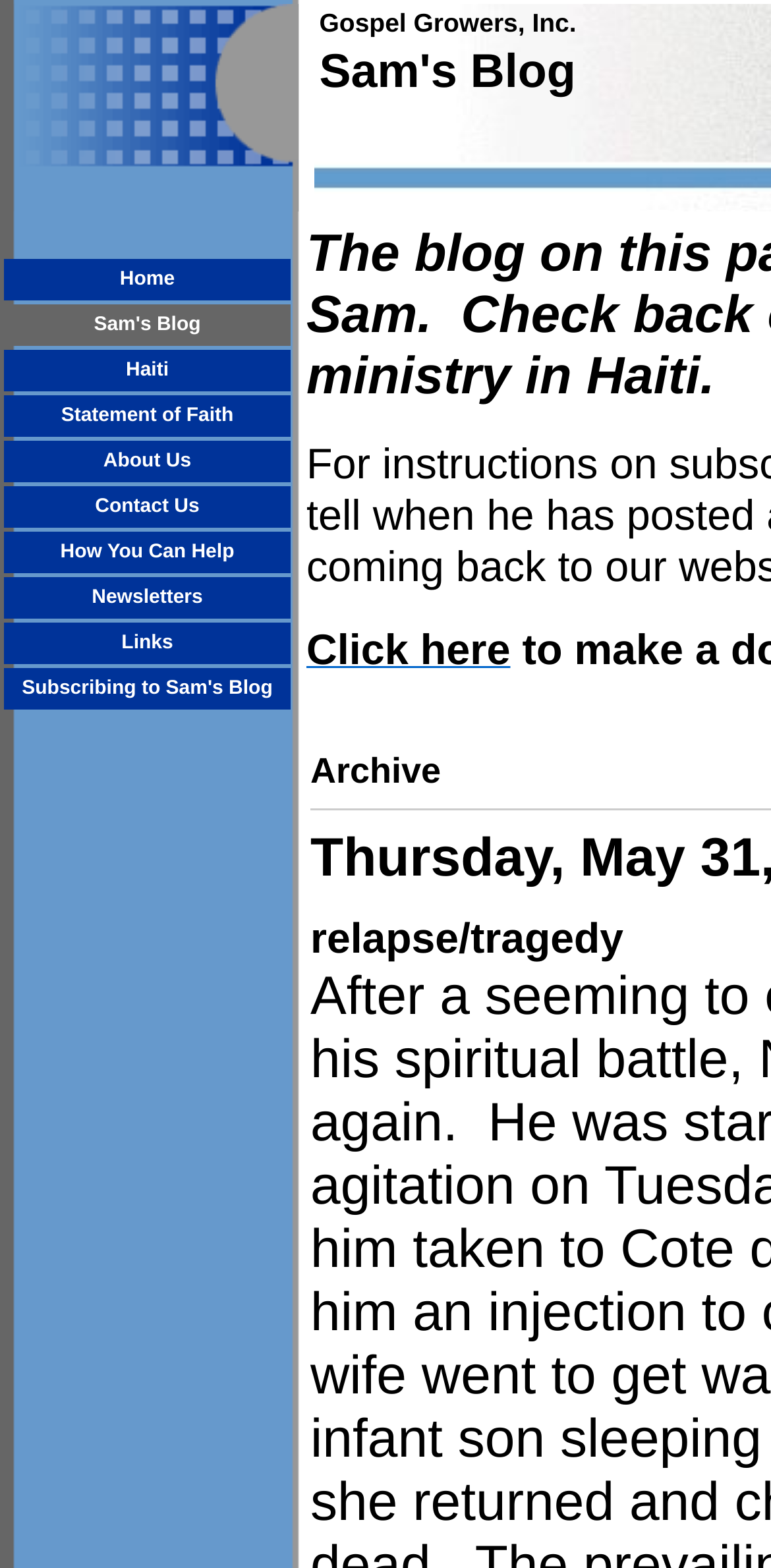Can you specify the bounding box coordinates of the area that needs to be clicked to fulfill the following instruction: "Click here"?

[0.397, 0.408, 0.662, 0.427]